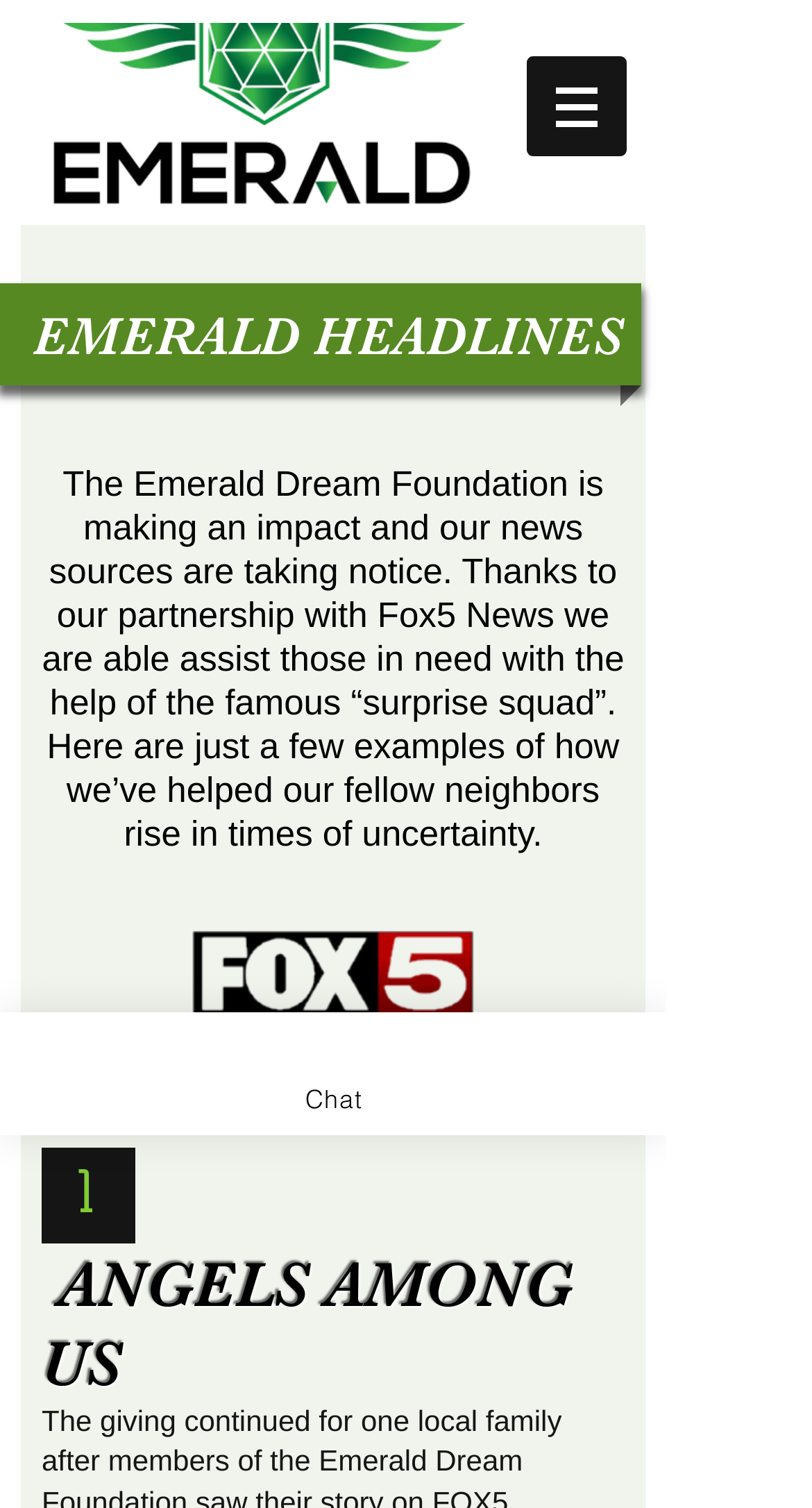What is the purpose of the 'Chat' button?
Using the visual information, answer the question in a single word or phrase.

To chat